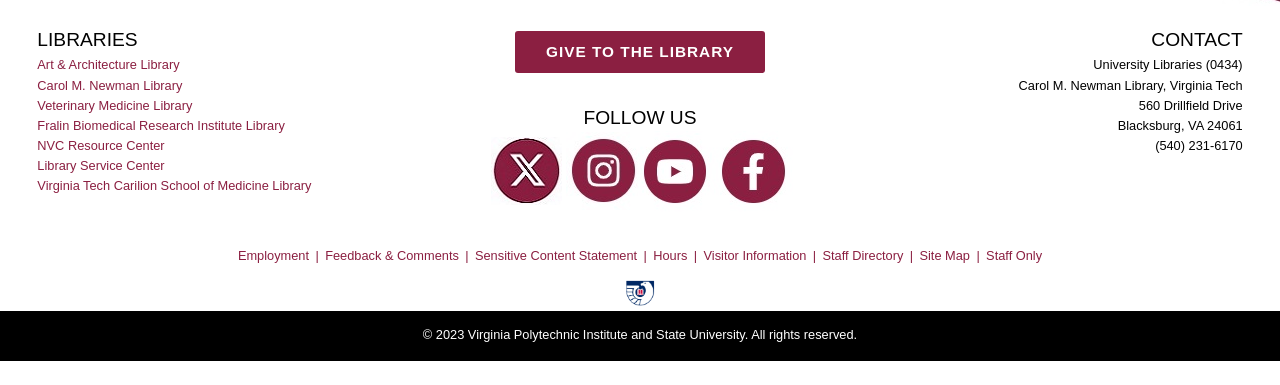What social media platform has an image with a bird logo?
Look at the screenshot and respond with a single word or phrase.

Twitter